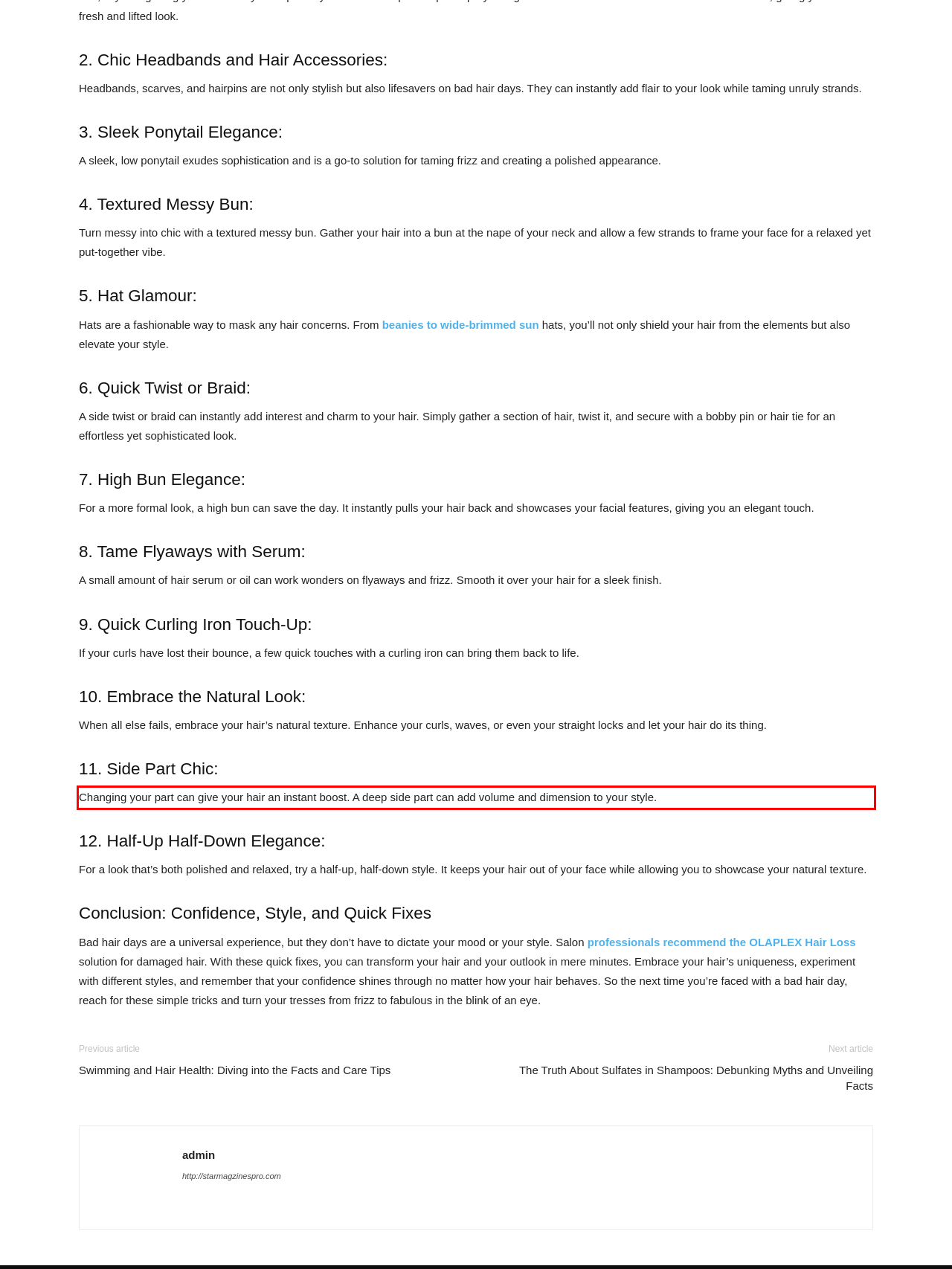You are given a screenshot showing a webpage with a red bounding box. Perform OCR to capture the text within the red bounding box.

Changing your part can give your hair an instant boost. A deep side part can add volume and dimension to your style.